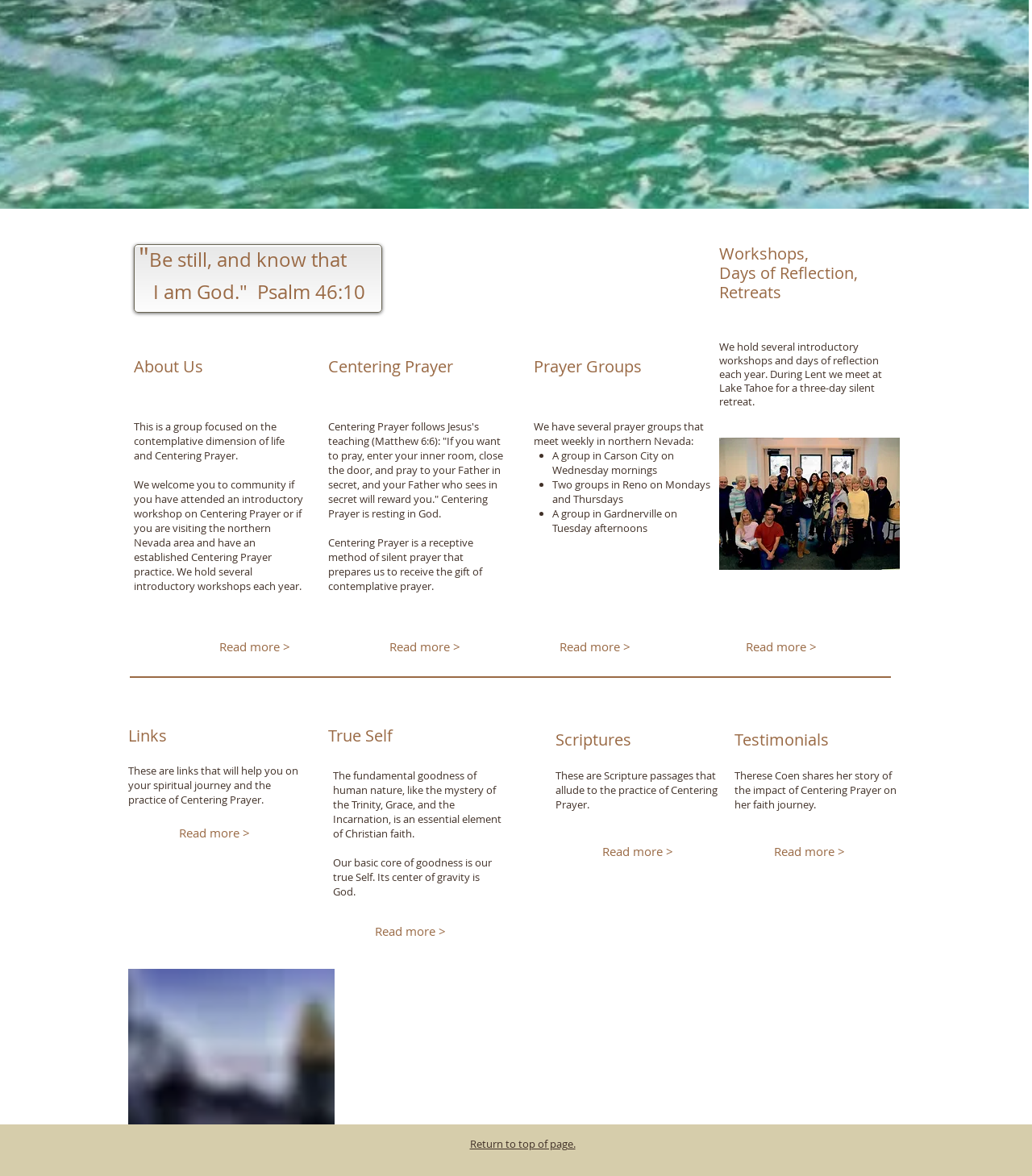Given the webpage screenshot and the description, determine the bounding box coordinates (top-left x, top-left y, bottom-right x, bottom-right y) that define the location of the UI element matching this description: Return to top of page.

[0.455, 0.966, 0.557, 0.979]